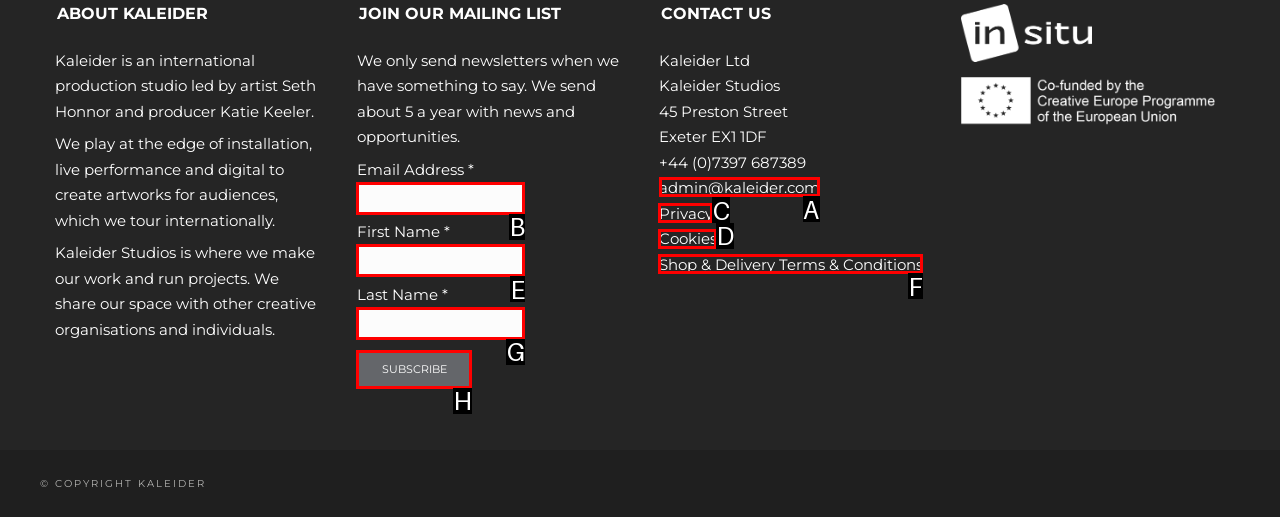To complete the task: Contact via email, which option should I click? Answer with the appropriate letter from the provided choices.

A